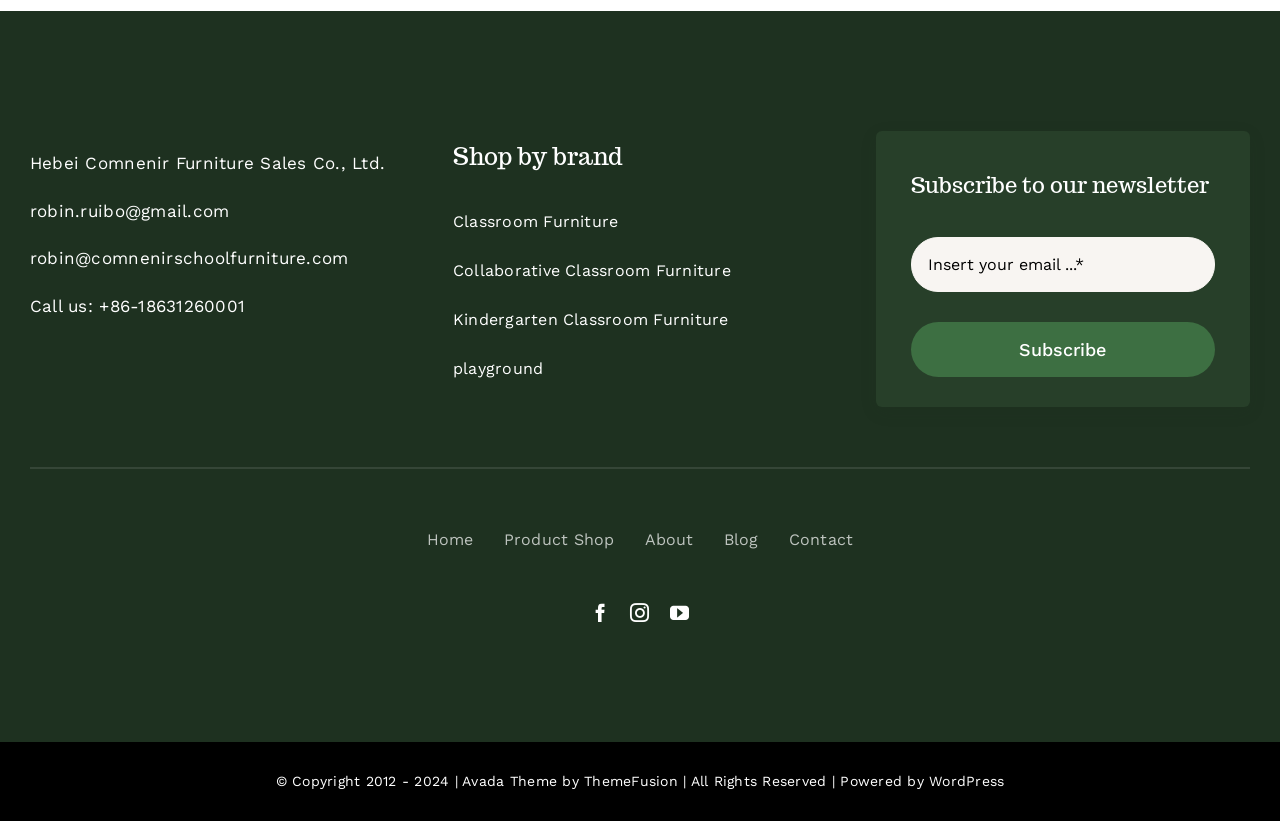Please identify the bounding box coordinates of the area I need to click to accomplish the following instruction: "Subscribe to the newsletter".

[0.712, 0.392, 0.949, 0.459]